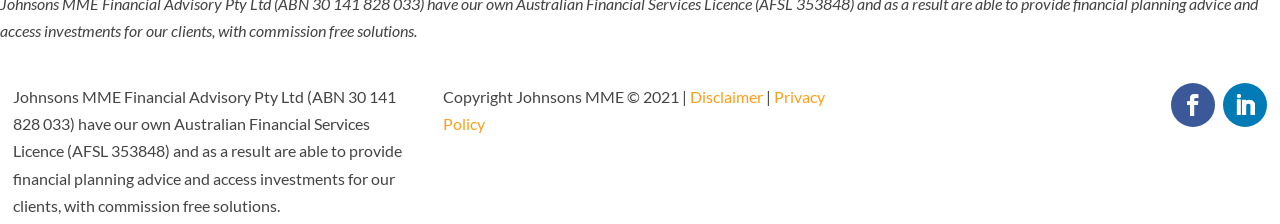Using the given description, provide the bounding box coordinates formatted as (top-left x, top-left y, bottom-right x, bottom-right y), with all values being floating point numbers between 0 and 1. Description: Follow

[0.956, 0.371, 0.99, 0.567]